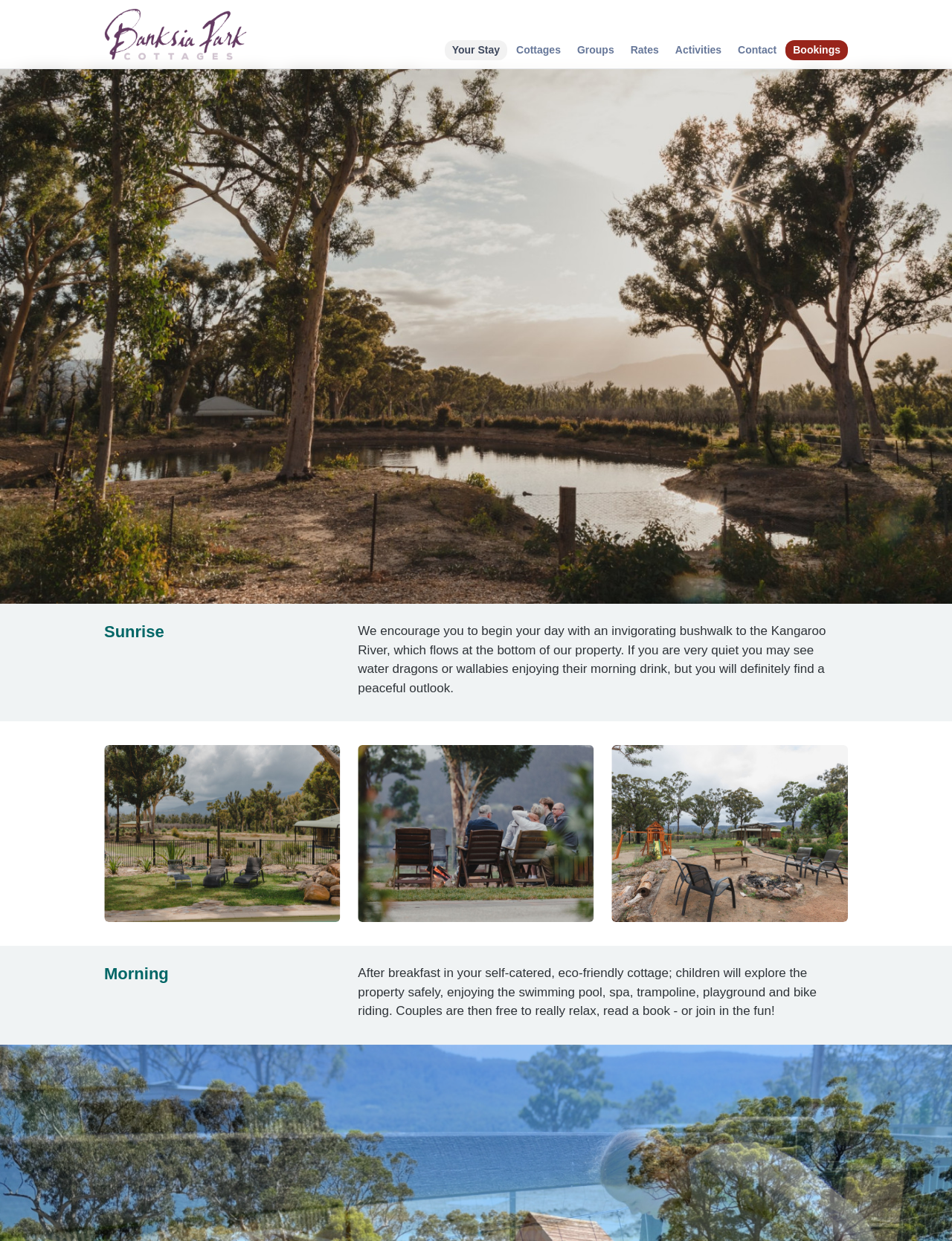Could you indicate the bounding box coordinates of the region to click in order to complete this instruction: "Click on the 'Your Stay' link".

[0.467, 0.032, 0.533, 0.049]